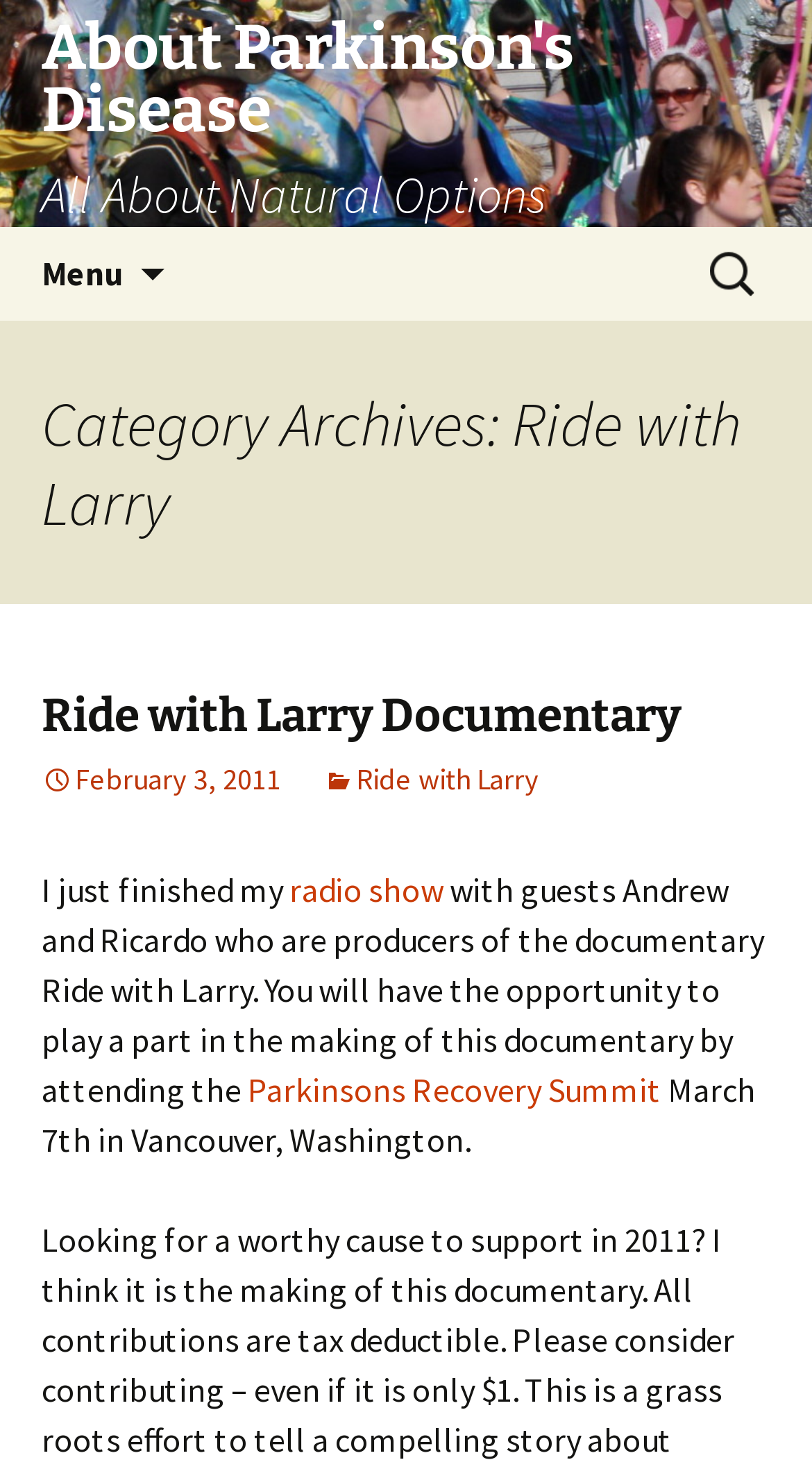Using details from the image, please answer the following question comprehensively:
What is the location of the Parkinsons Recovery Summit?

I determined the answer by examining the StaticText element with the text 'March 7th in Vancouver, Washington.' which is a sub-element of the HeaderAsNonLandmark element.